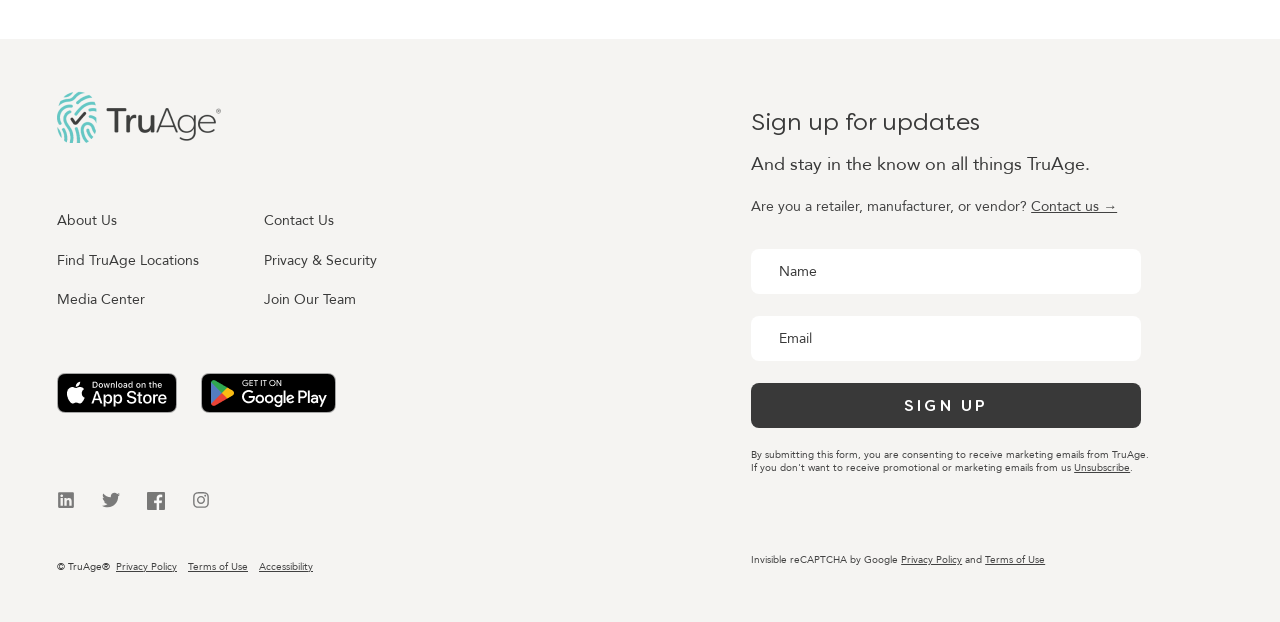What is the position of the 'Contact Us' link?
Offer a detailed and full explanation in response to the question.

The 'Contact Us' link is located at the top right corner of the webpage, and its bounding box coordinates are [0.206, 0.338, 0.261, 0.372].